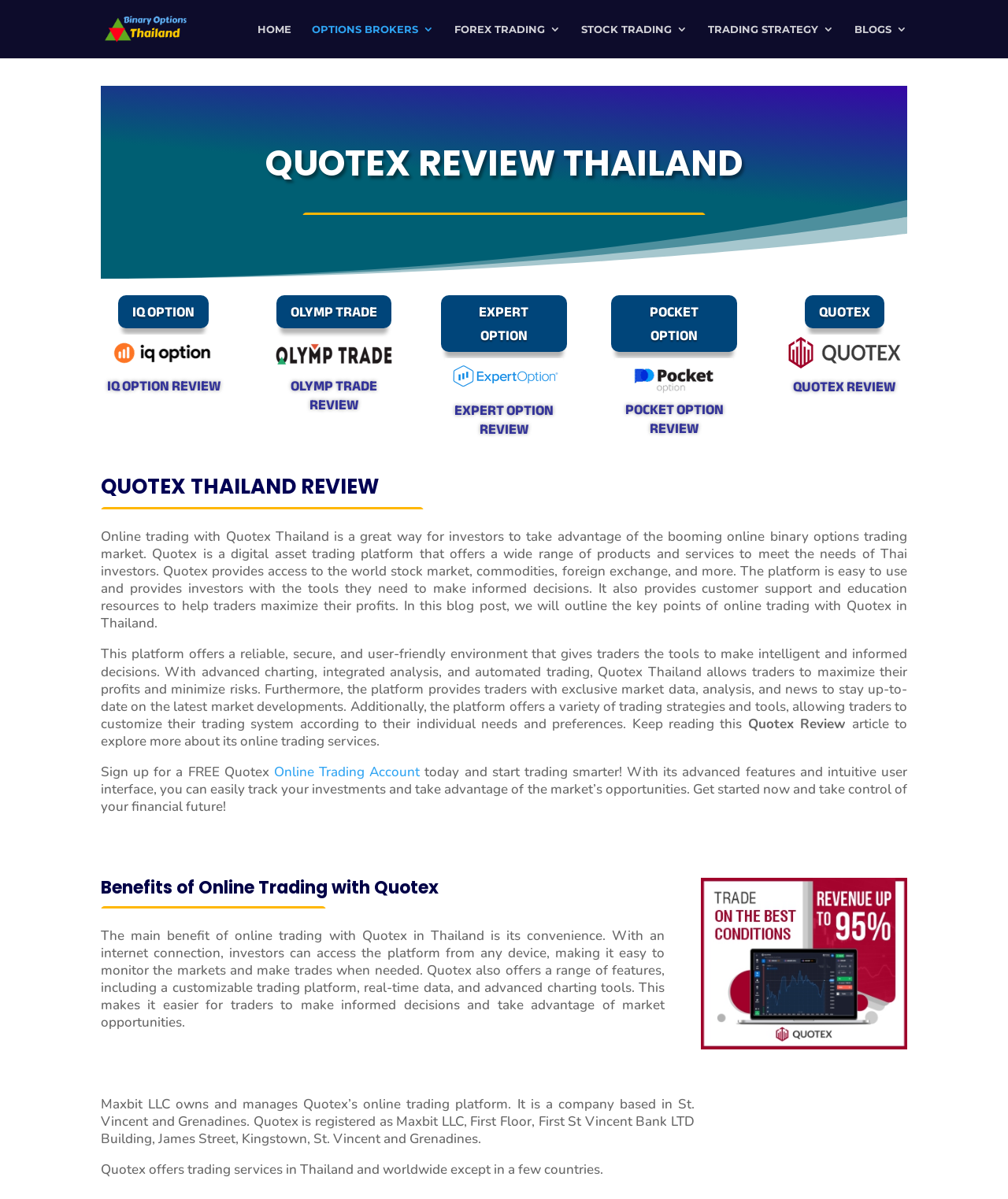Please provide a detailed answer to the question below based on the screenshot: 
What is the purpose of the 'Get a Free Demo' option?

The 'Get a Free Demo' option is likely provided to allow users to try out the Quotex platform before actually starting to trade, allowing them to get familiar with the platform and its features.